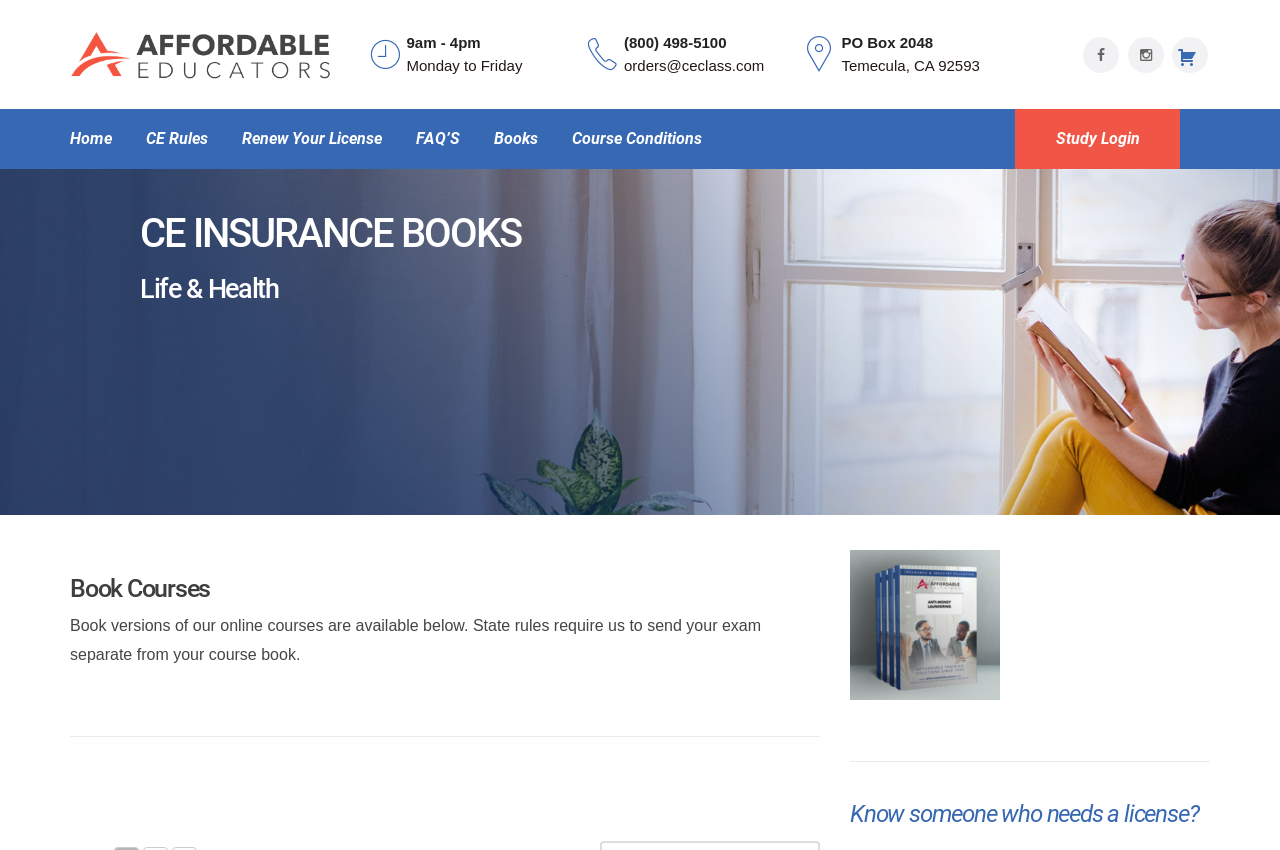Specify the bounding box coordinates of the element's area that should be clicked to execute the given instruction: "view CE Rules". The coordinates should be four float numbers between 0 and 1, i.e., [left, top, right, bottom].

[0.114, 0.155, 0.162, 0.173]